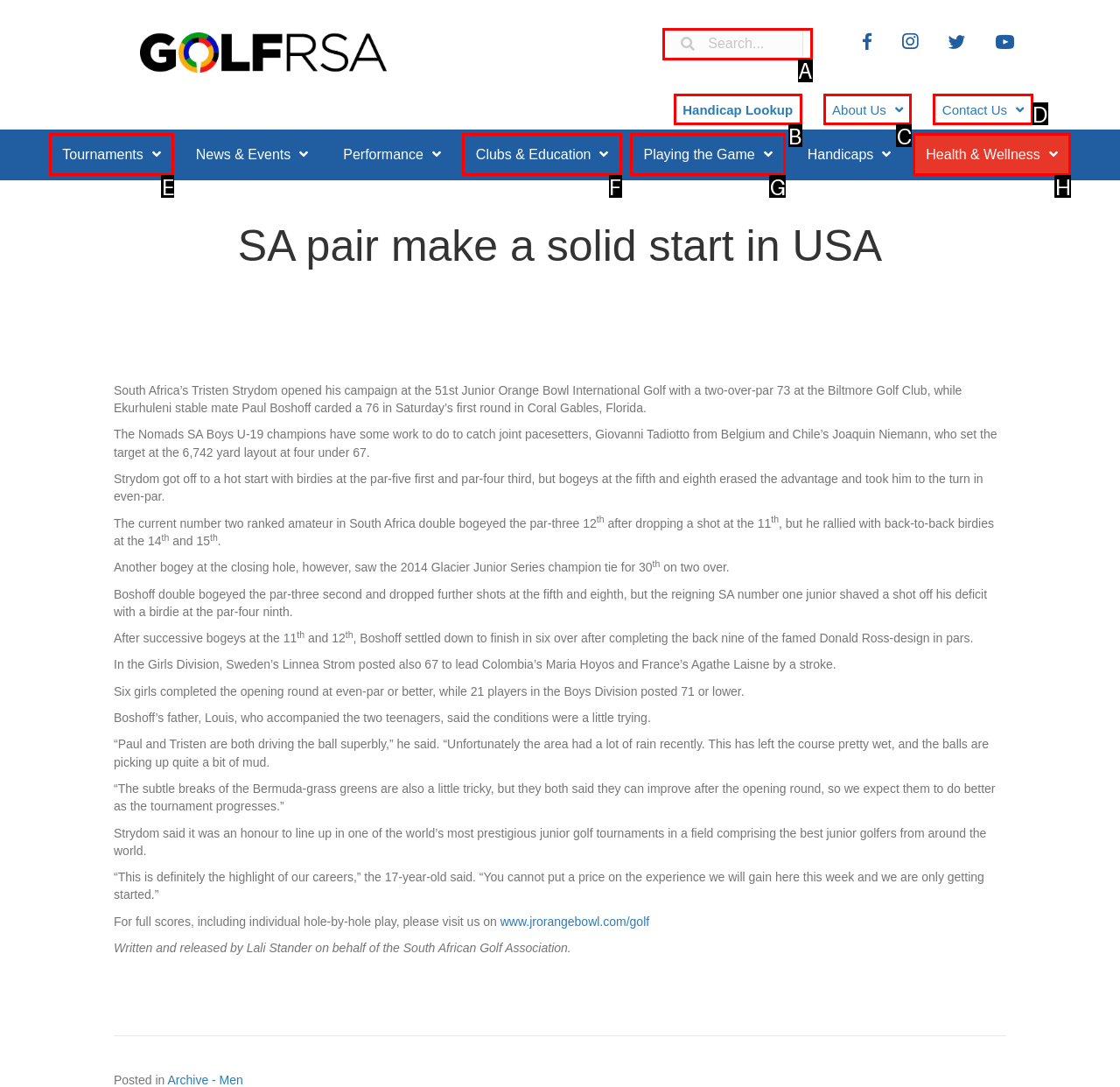Select the proper UI element to click in order to perform the following task: Search for something. Indicate your choice with the letter of the appropriate option.

A